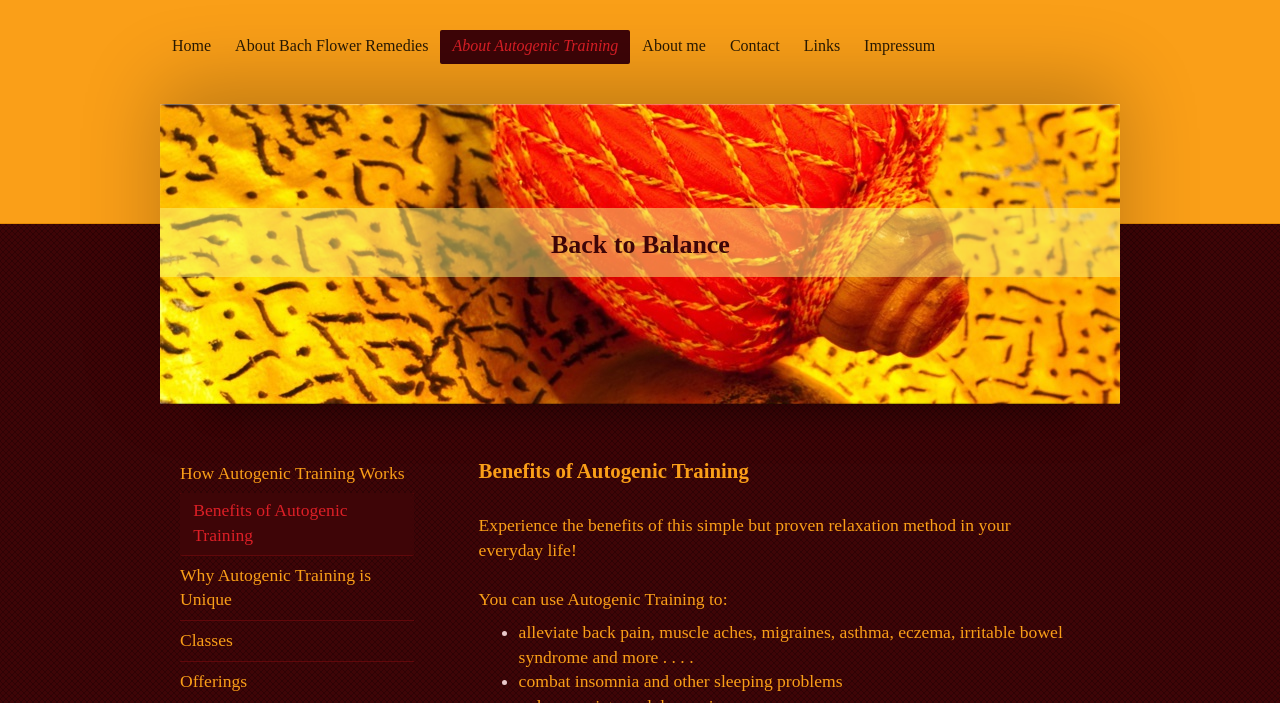Please examine the image and answer the question with a detailed explanation:
What are the benefits of Autogenic Training?

According to the webpage, Autogenic Training can be used to alleviate back pain, muscle aches, migraines, and other health issues, as well as combat insomnia and other sleeping problems. This is stated in the text 'You can use Autogenic Training to:' followed by a list of benefits.